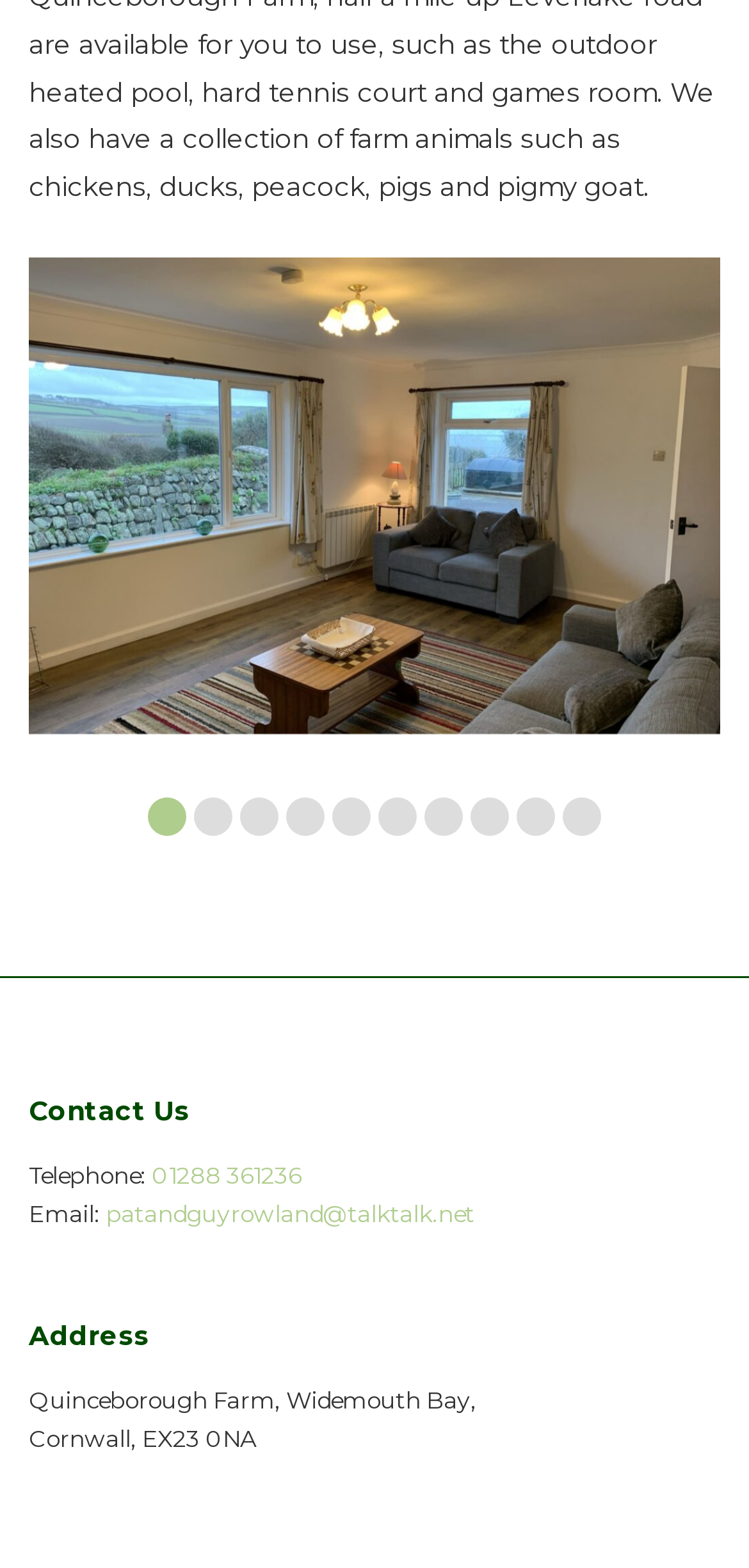How many buttons are on the webpage? Look at the image and give a one-word or short phrase answer.

12